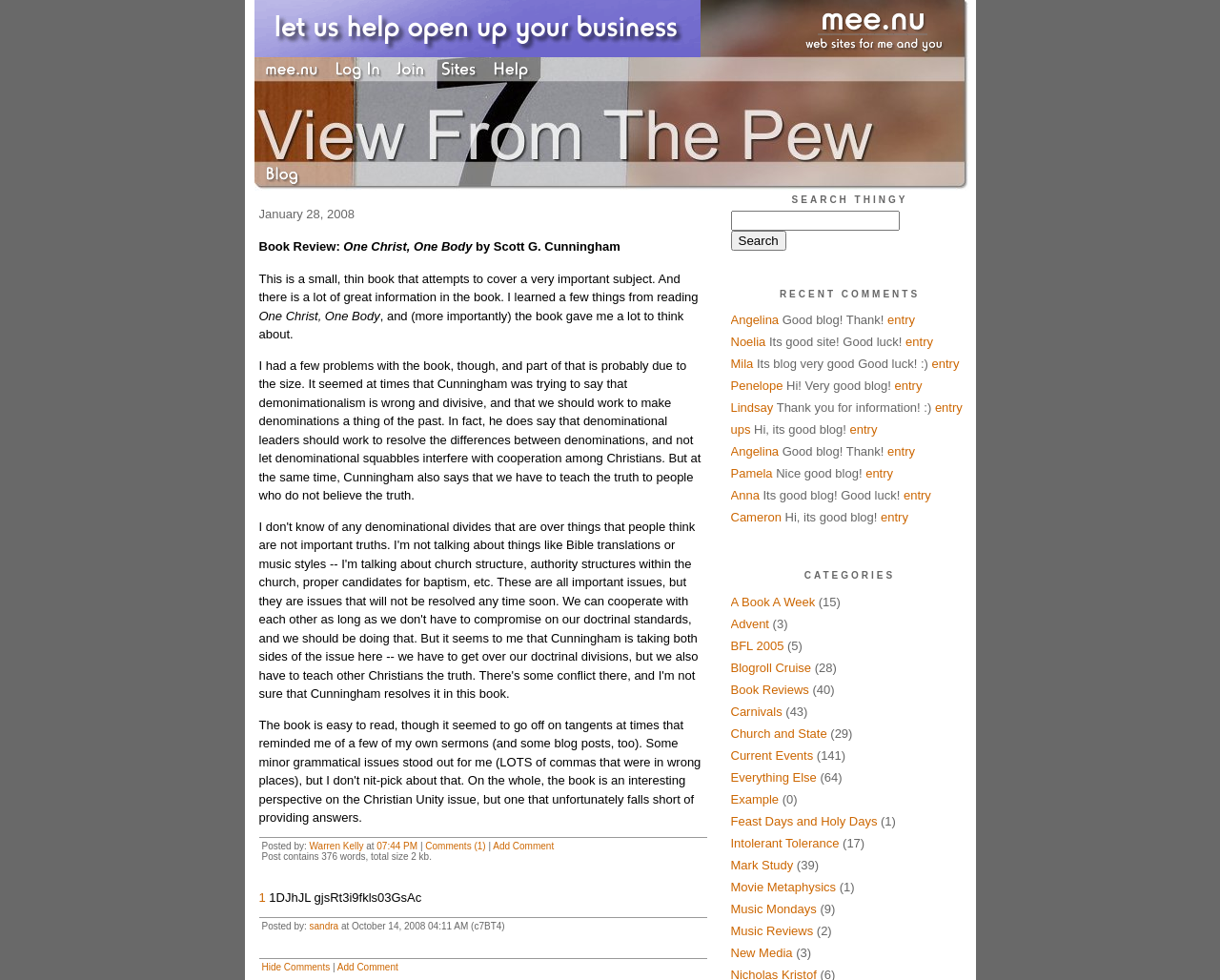Please respond to the question using a single word or phrase:
What is the title of the blog post?

Book Review: One Christ, One Body